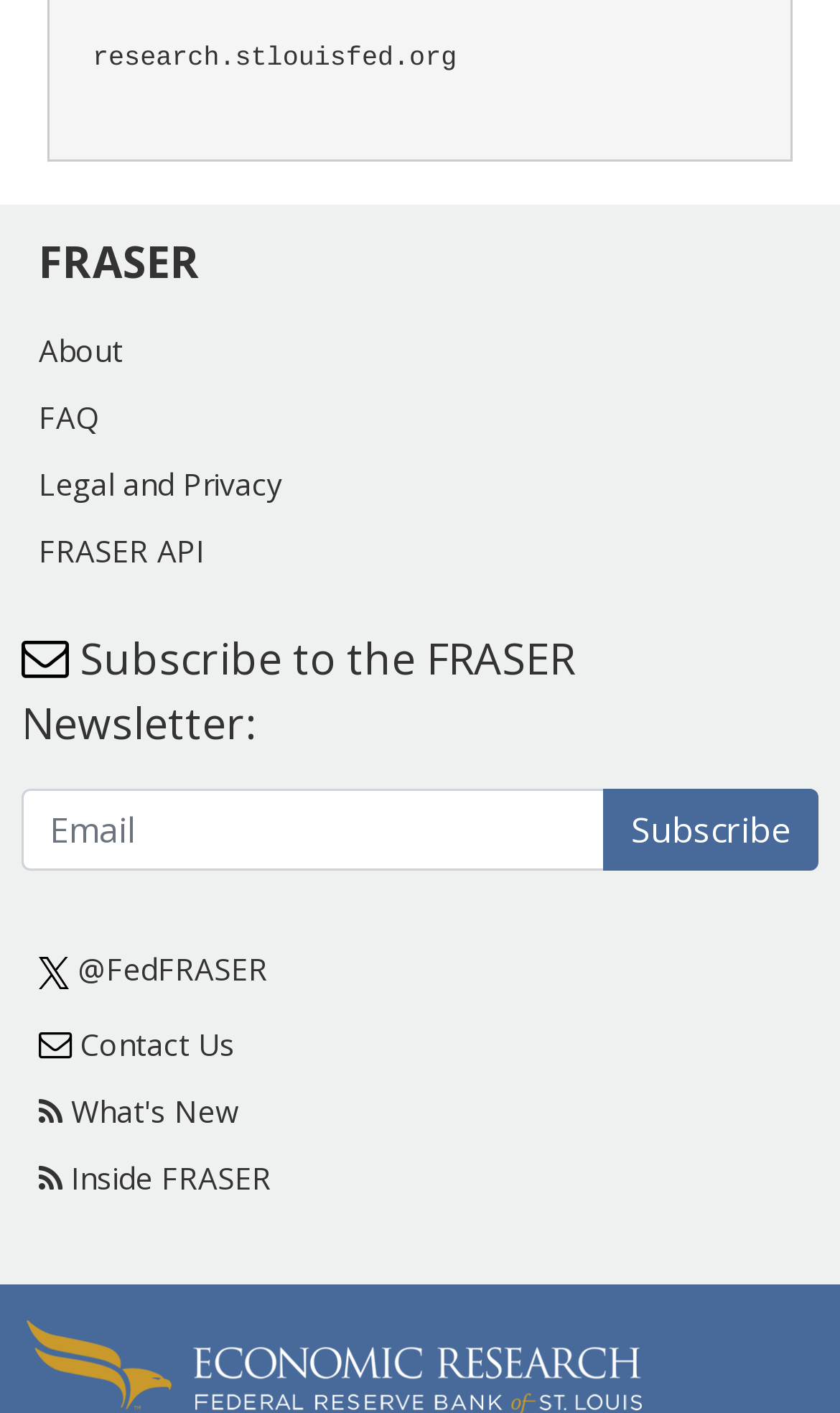Use a single word or phrase to answer the following:
What is the purpose of the textbox on the webpage?

Enter Email